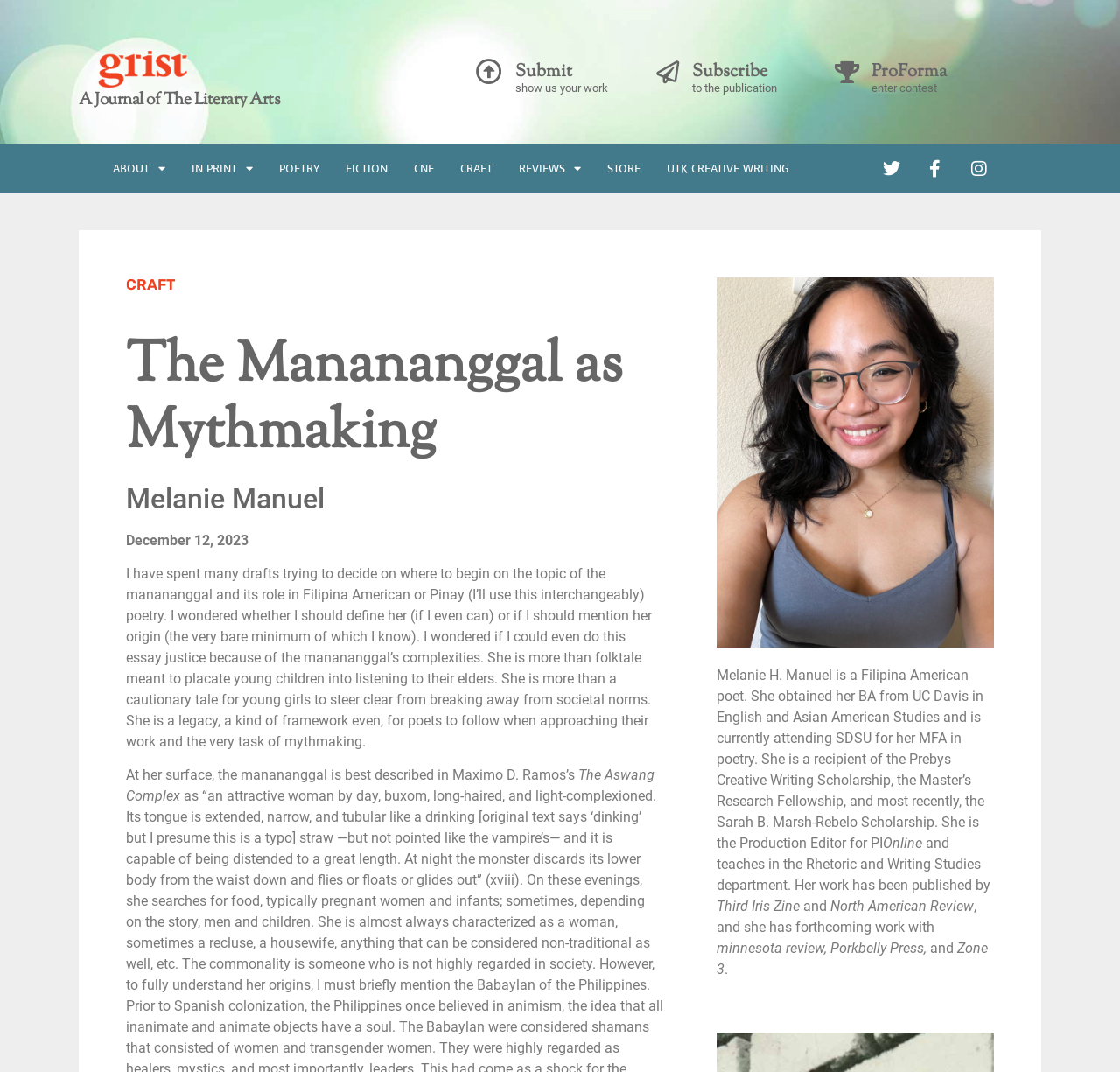What is the name of the department where the author teaches? Please answer the question using a single word or phrase based on the image.

Rhetoric and Writing Studies